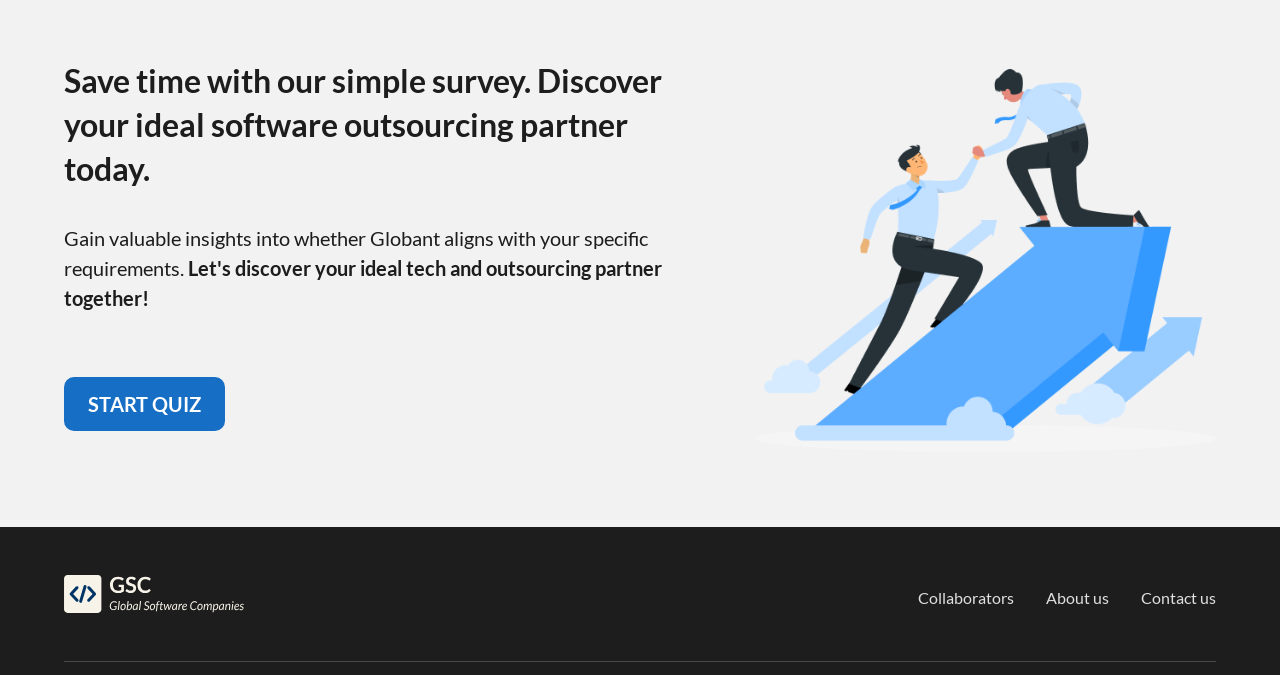What is the logo located at the bottom left of the webpage?
Based on the visual, give a brief answer using one word or a short phrase.

GSC logo